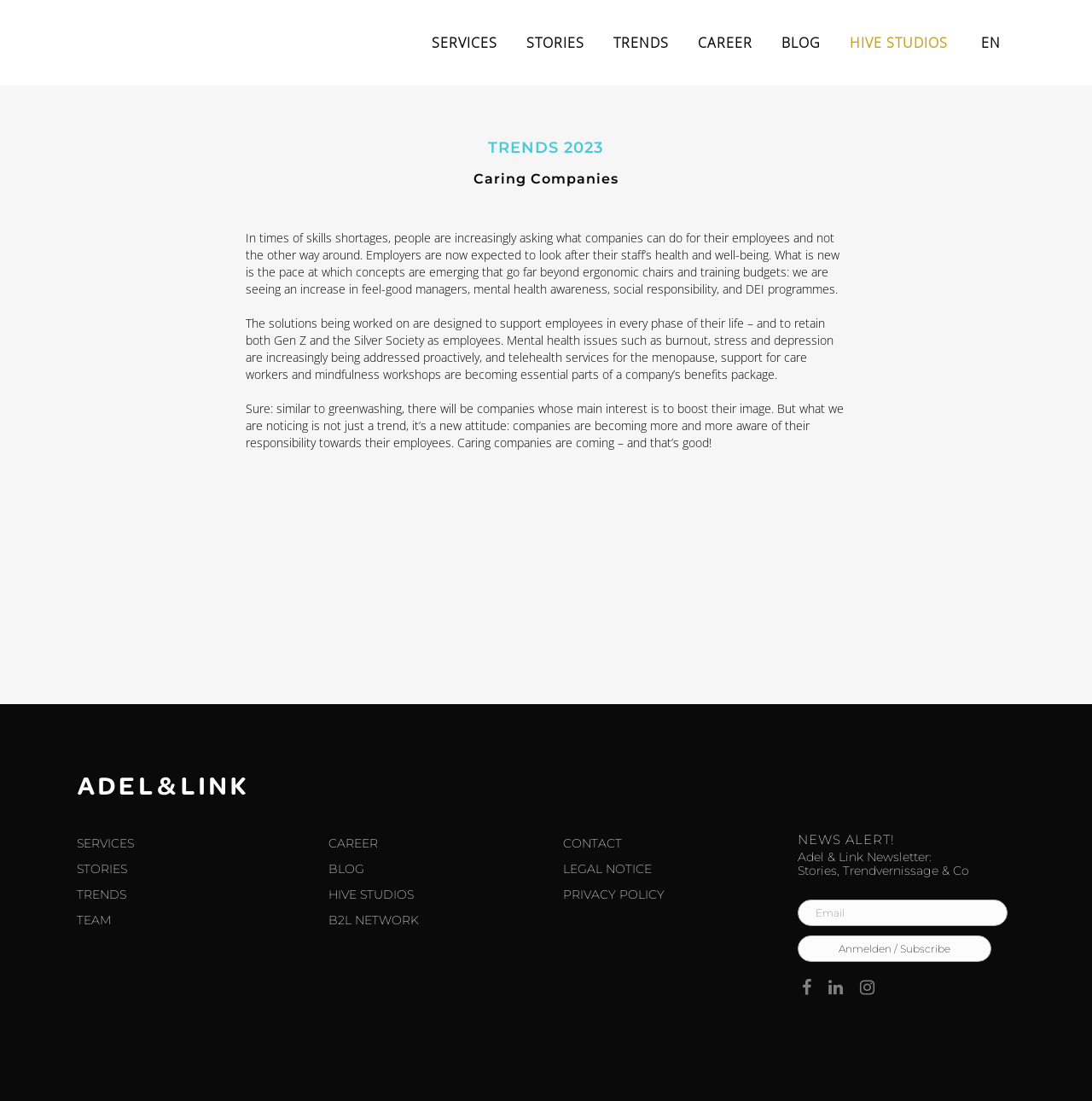Highlight the bounding box coordinates of the element that should be clicked to carry out the following instruction: "Subscribe to Adel & Link Newsletter". The coordinates must be given as four float numbers ranging from 0 to 1, i.e., [left, top, right, bottom].

[0.73, 0.85, 0.908, 0.874]